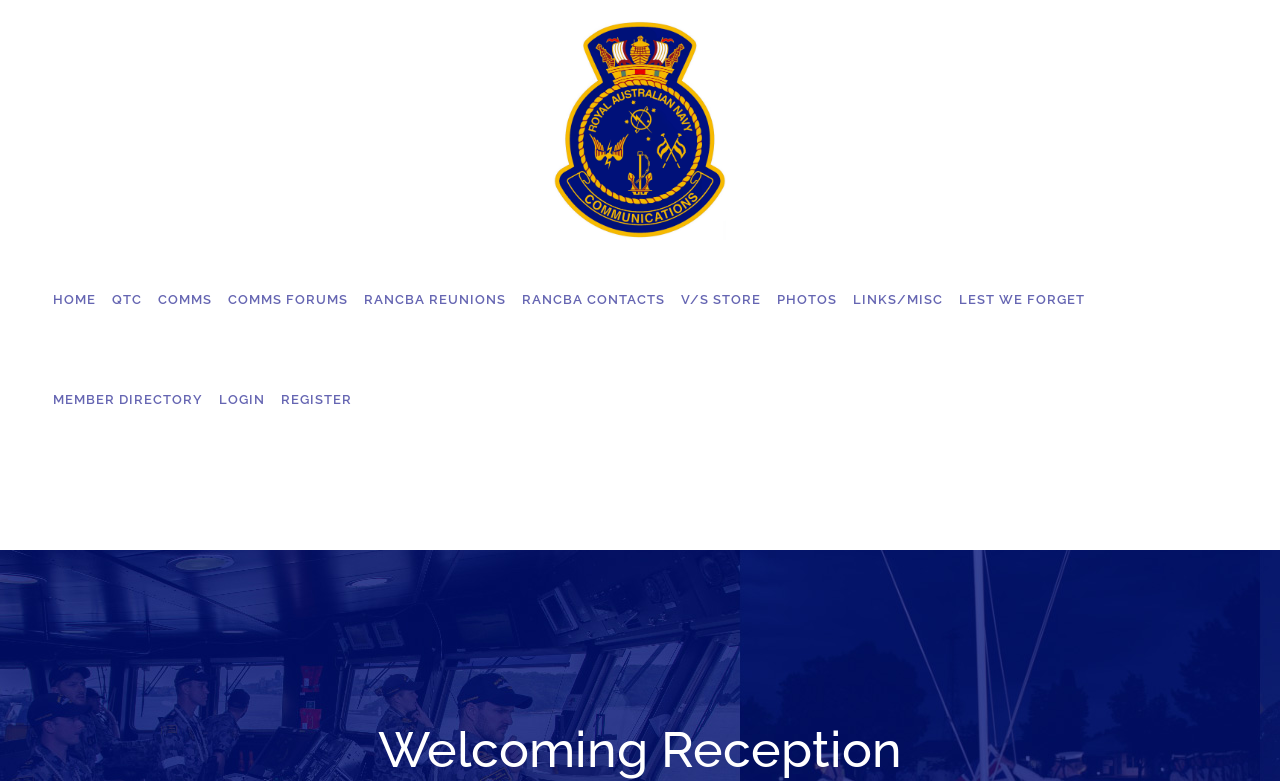Locate the UI element described by V/S Store in the provided webpage screenshot. Return the bounding box coordinates in the format (top-left x, top-left y, bottom-right x, bottom-right y), ensuring all values are between 0 and 1.

[0.526, 0.32, 0.601, 0.448]